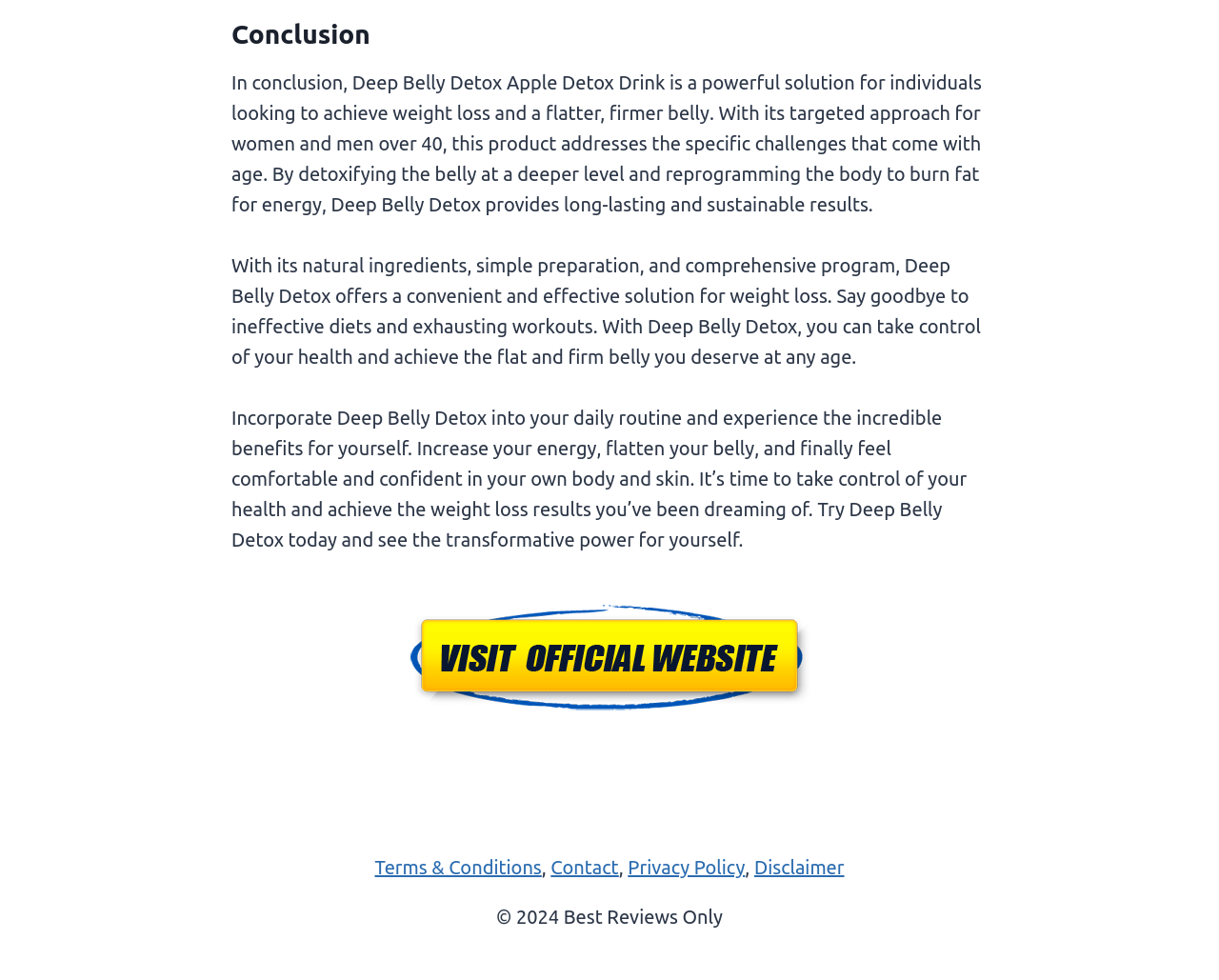What are the three links at the bottom of the webpage?
Please provide a single word or phrase as the answer based on the screenshot.

Terms, Contact, Privacy